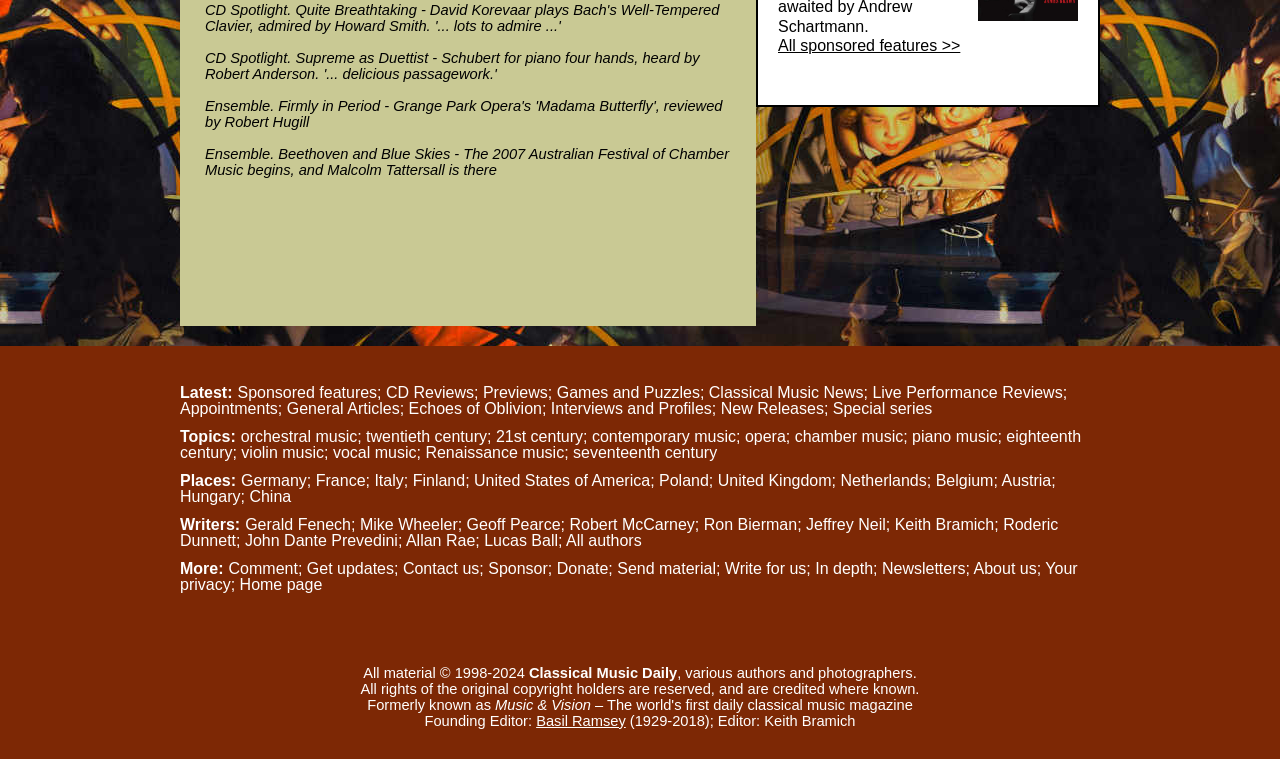Determine the bounding box coordinates in the format (top-left x, top-left y, bottom-right x, bottom-right y). Ensure all values are floating point numbers between 0 and 1. Identify the bounding box of the UI element described by: More

[0.141, 0.739, 0.179, 0.76]